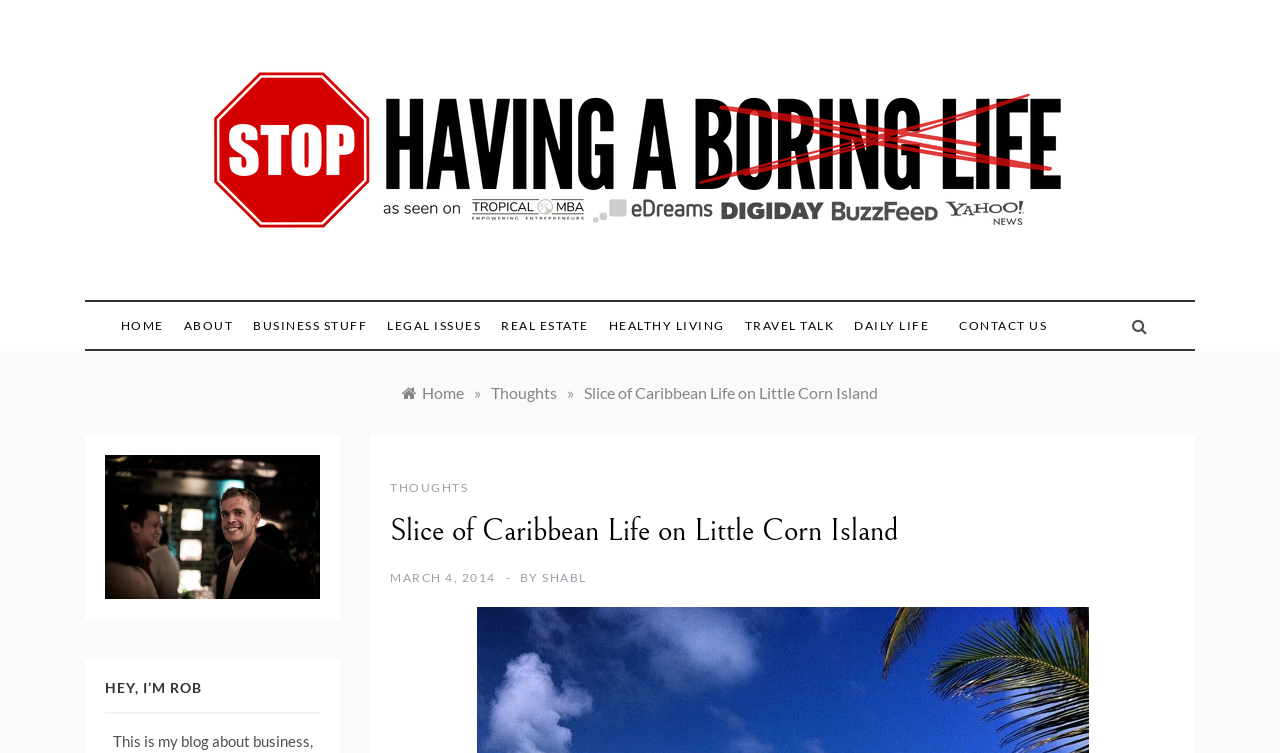Provide your answer to the question using just one word or phrase: What is the name of the blog?

A blog about a guy traveling the world